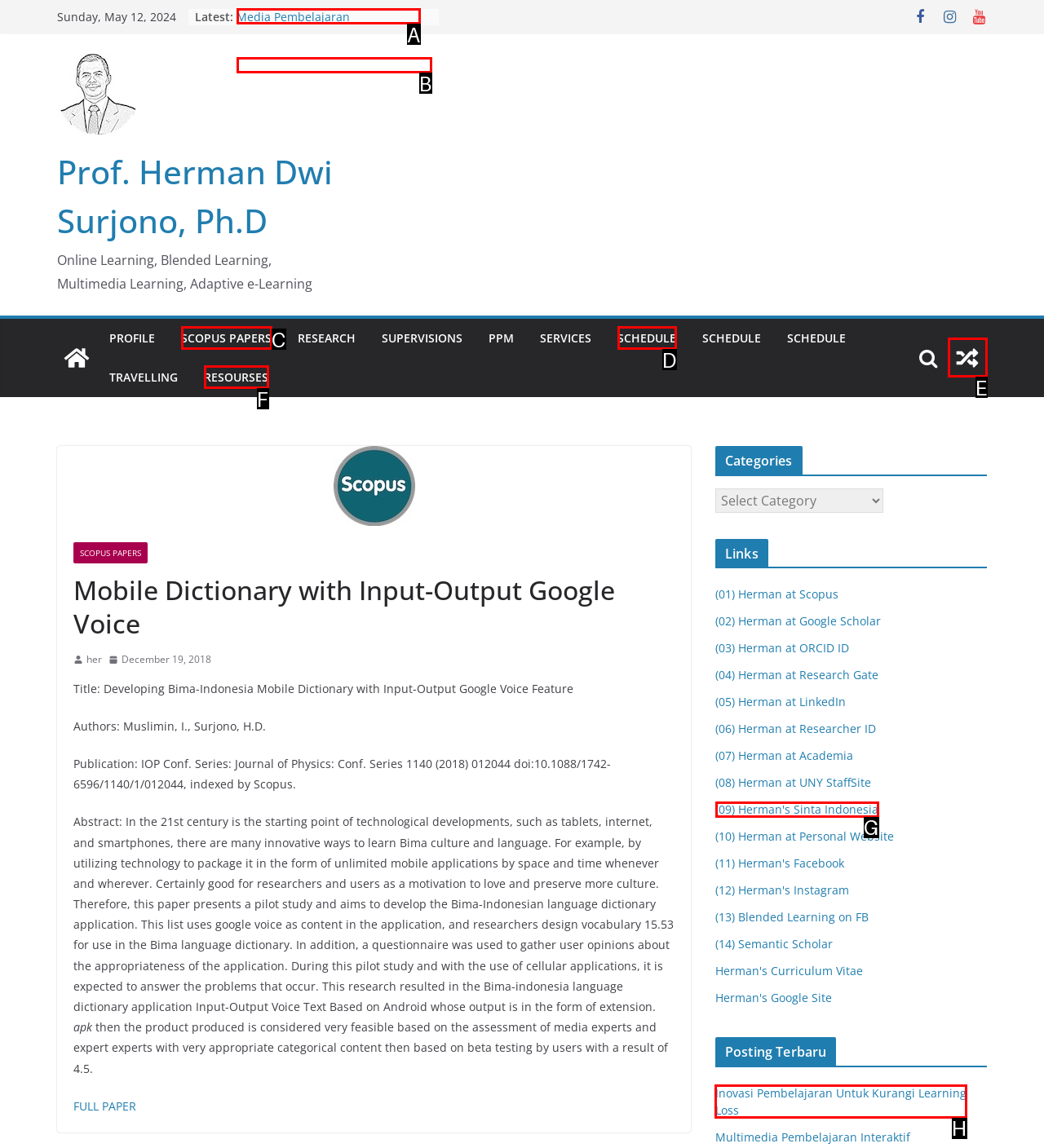Which option should I select to accomplish the task: View Inovasi Pembelajaran Untuk Kurangi Learning Loss? Respond with the corresponding letter from the given choices.

H